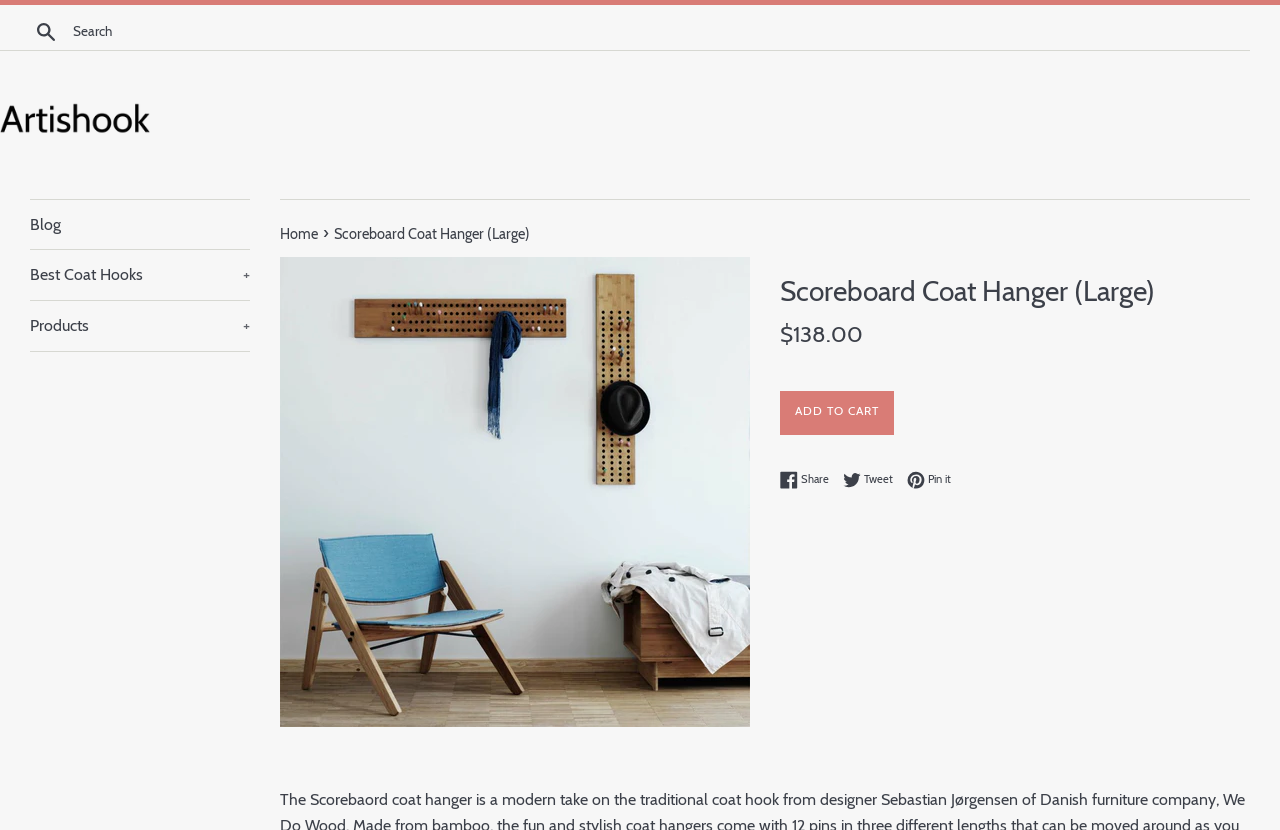With reference to the image, please provide a detailed answer to the following question: What is the material of the product?

I found the answer by understanding the context of the webpage which is about a product called Scoreboard Coat Hanger, and based on my knowledge, I know that the product is made of bamboo as mentioned in the meta description.